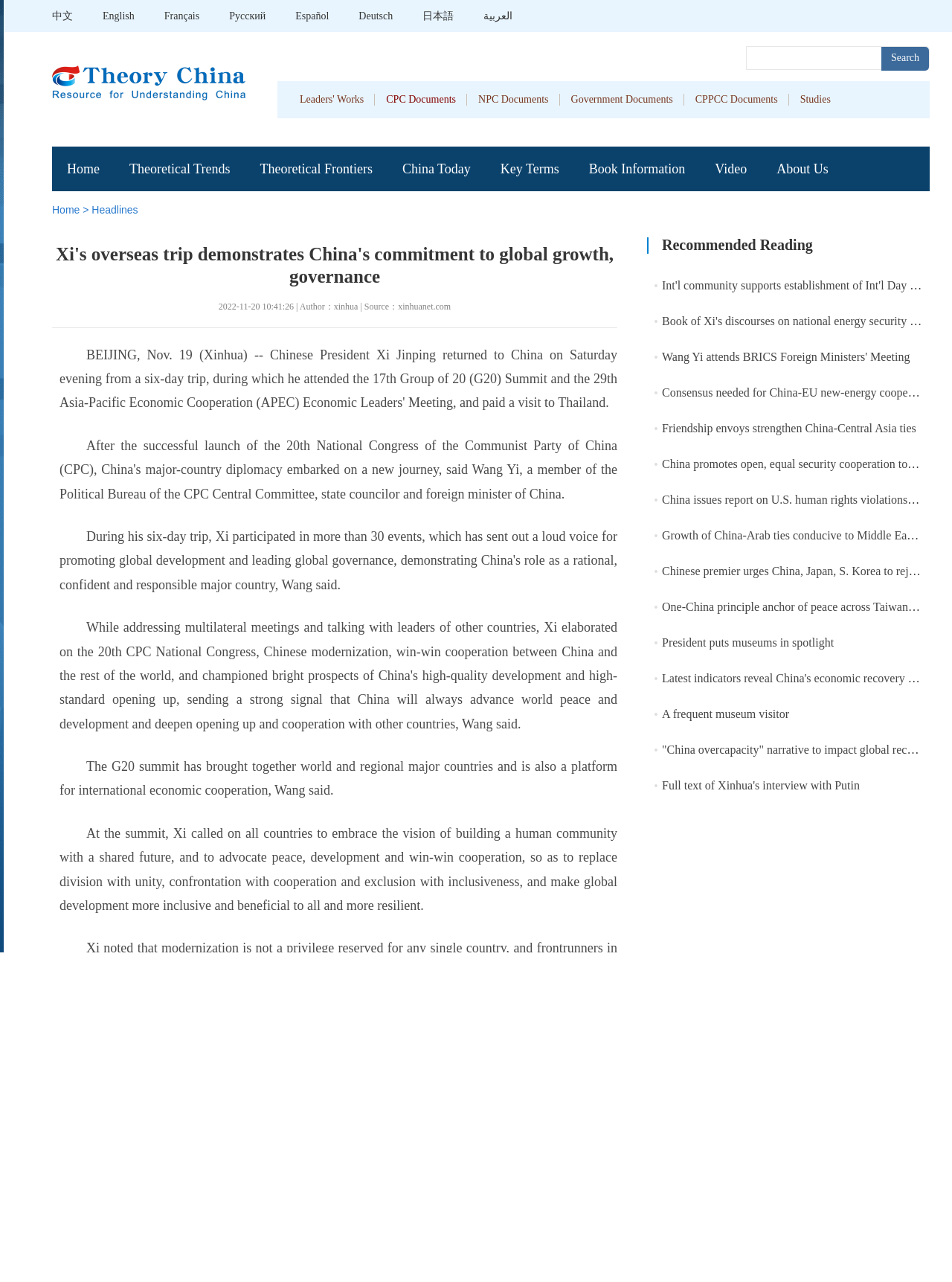Give a succinct answer to this question in a single word or phrase: 
What language options are available on this webpage?

Multiple languages